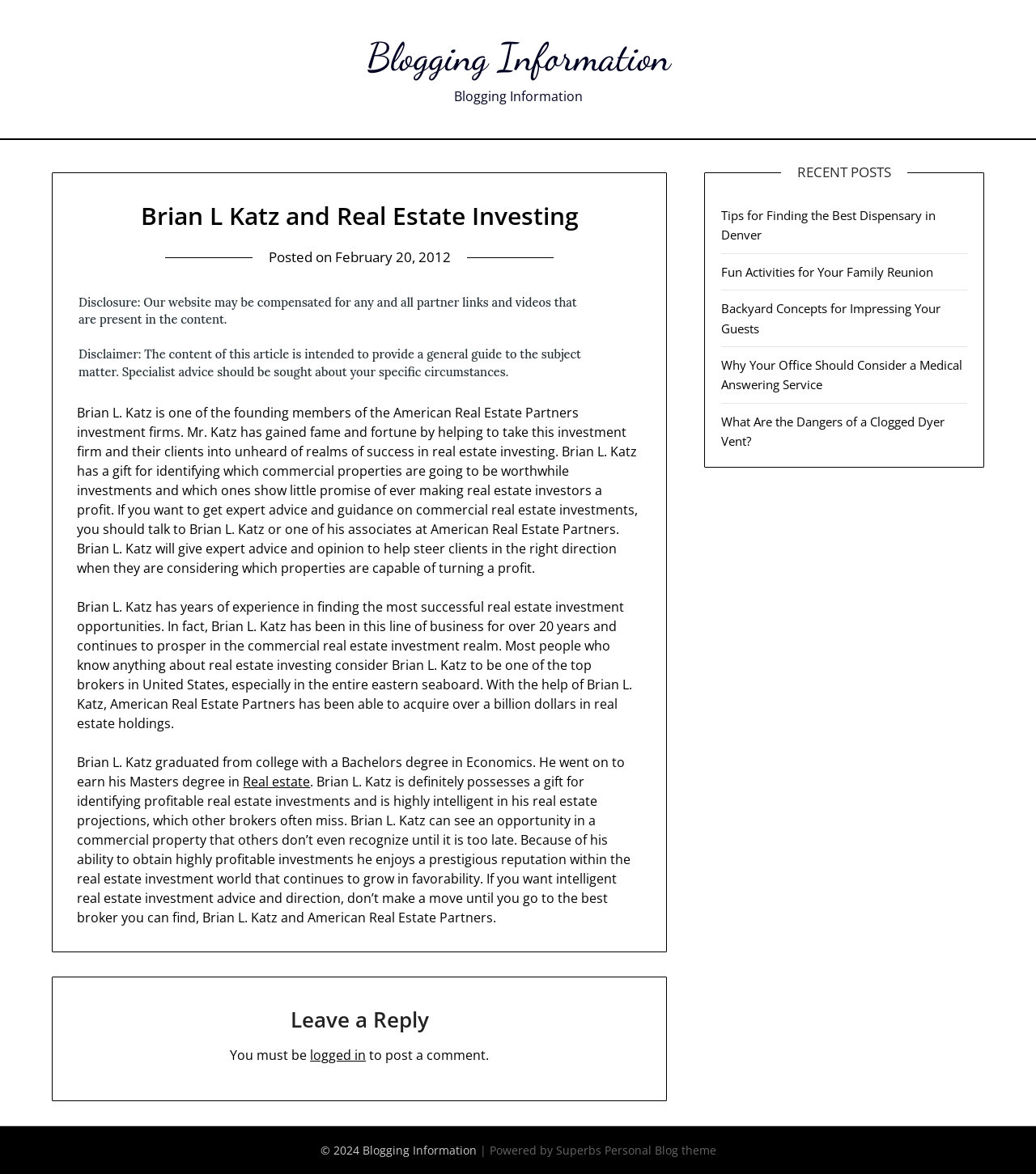Determine the bounding box coordinates of the region I should click to achieve the following instruction: "Read the article about Brian L Katz". Ensure the bounding box coordinates are four float numbers between 0 and 1, i.e., [left, top, right, bottom].

[0.05, 0.147, 0.644, 0.811]